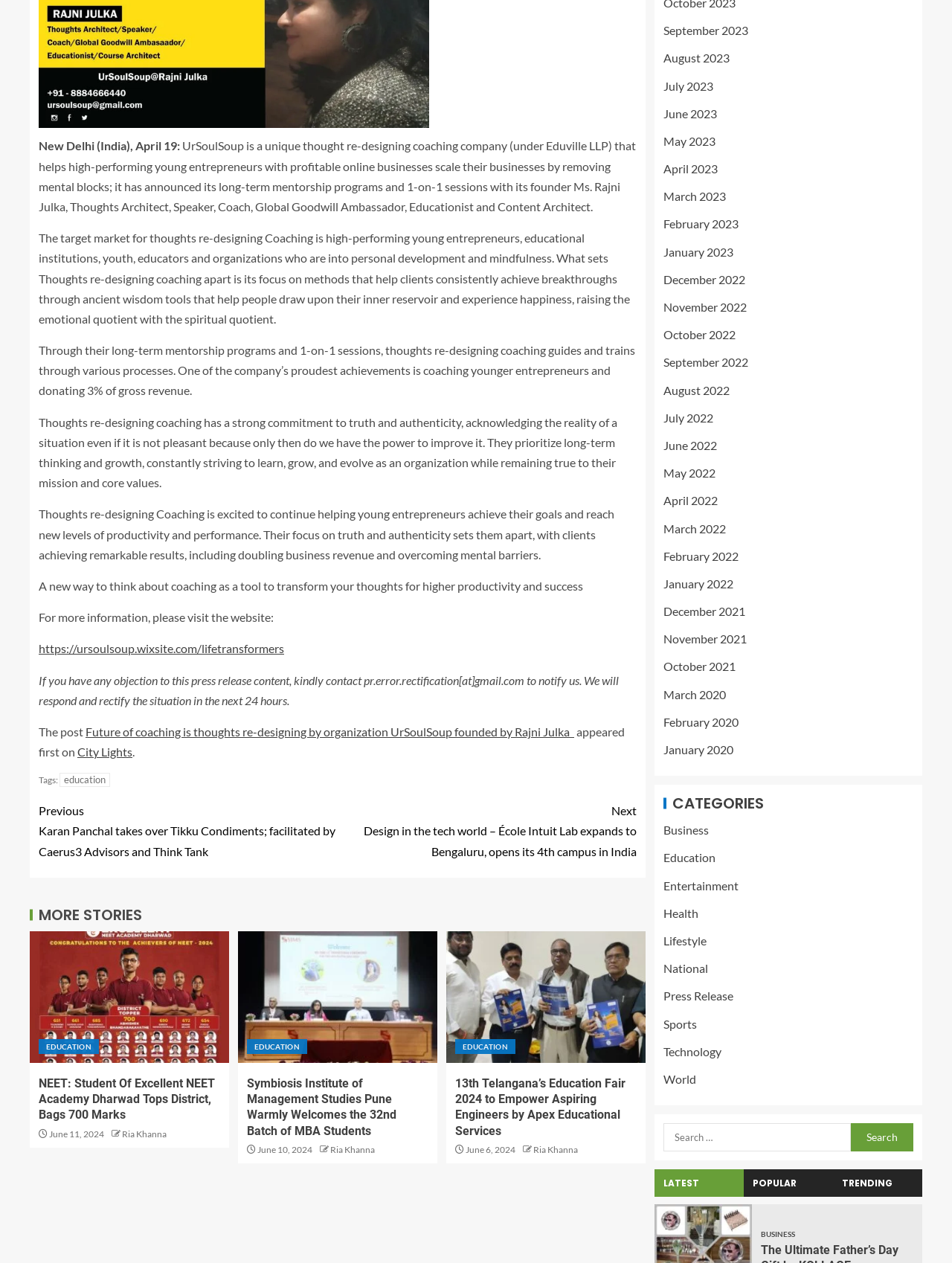Carefully observe the image and respond to the question with a detailed answer:
What is the commitment of thoughts re-designing coaching?

The text states that thoughts re-designing coaching has a strong commitment to truth and authenticity, acknowledging the reality of a situation even if it is not pleasant because only then do we have the power to improve it.